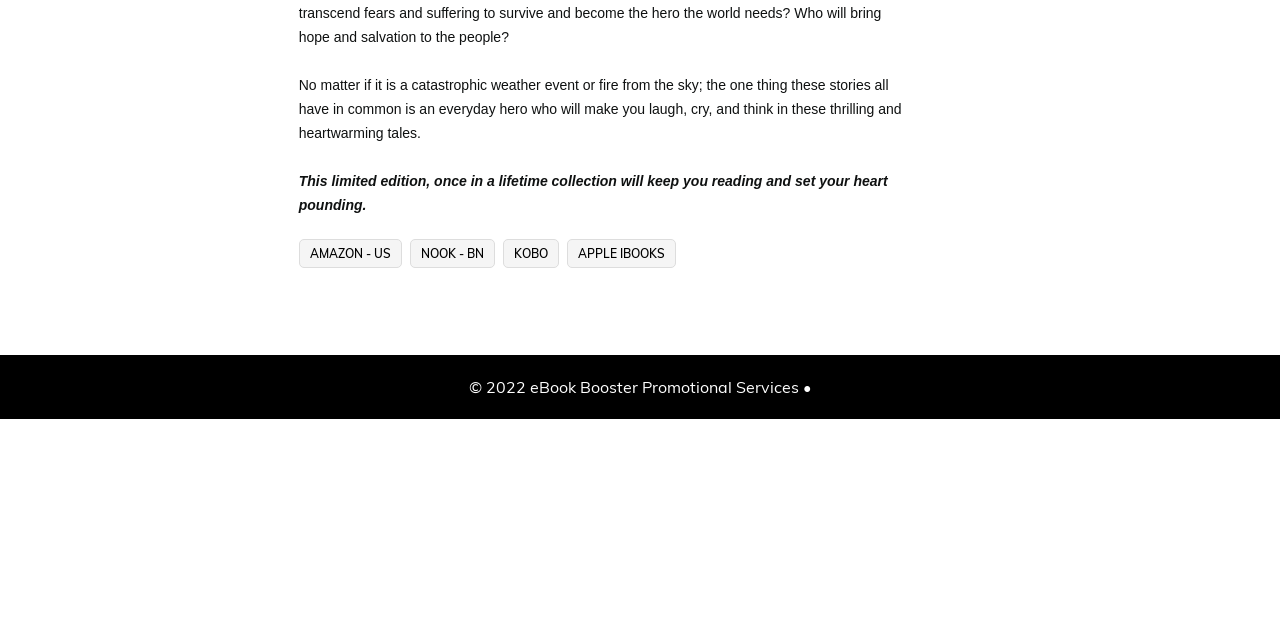Locate the bounding box coordinates of the UI element described by: "Kobo". The bounding box coordinates should consist of four float numbers between 0 and 1, i.e., [left, top, right, bottom].

[0.393, 0.373, 0.437, 0.418]